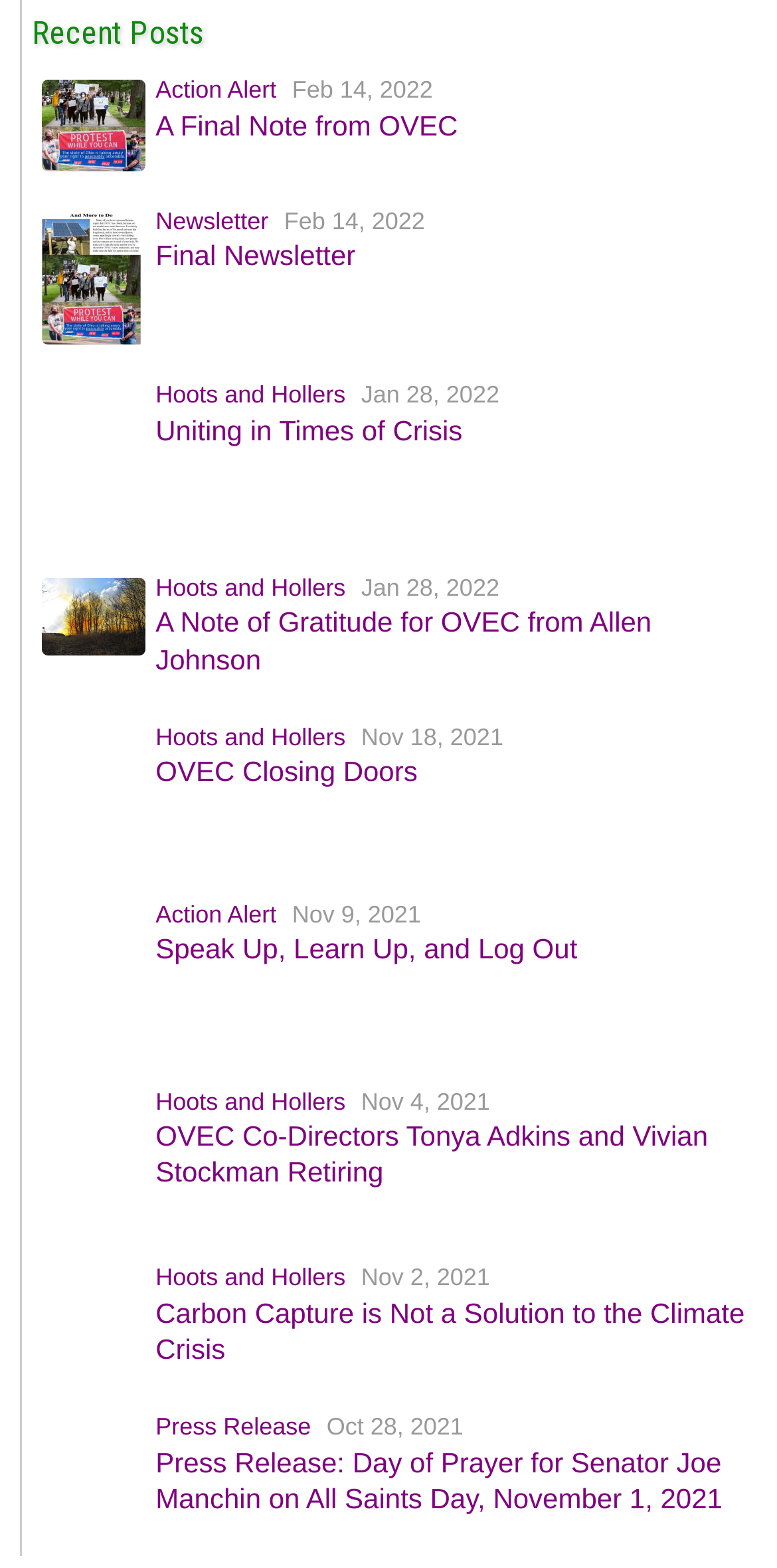Determine the bounding box coordinates for the area that needs to be clicked to fulfill this task: "Click on the 'Action Alert' link". The coordinates must be given as four float numbers between 0 and 1, i.e., [left, top, right, bottom].

[0.2, 0.048, 0.356, 0.066]